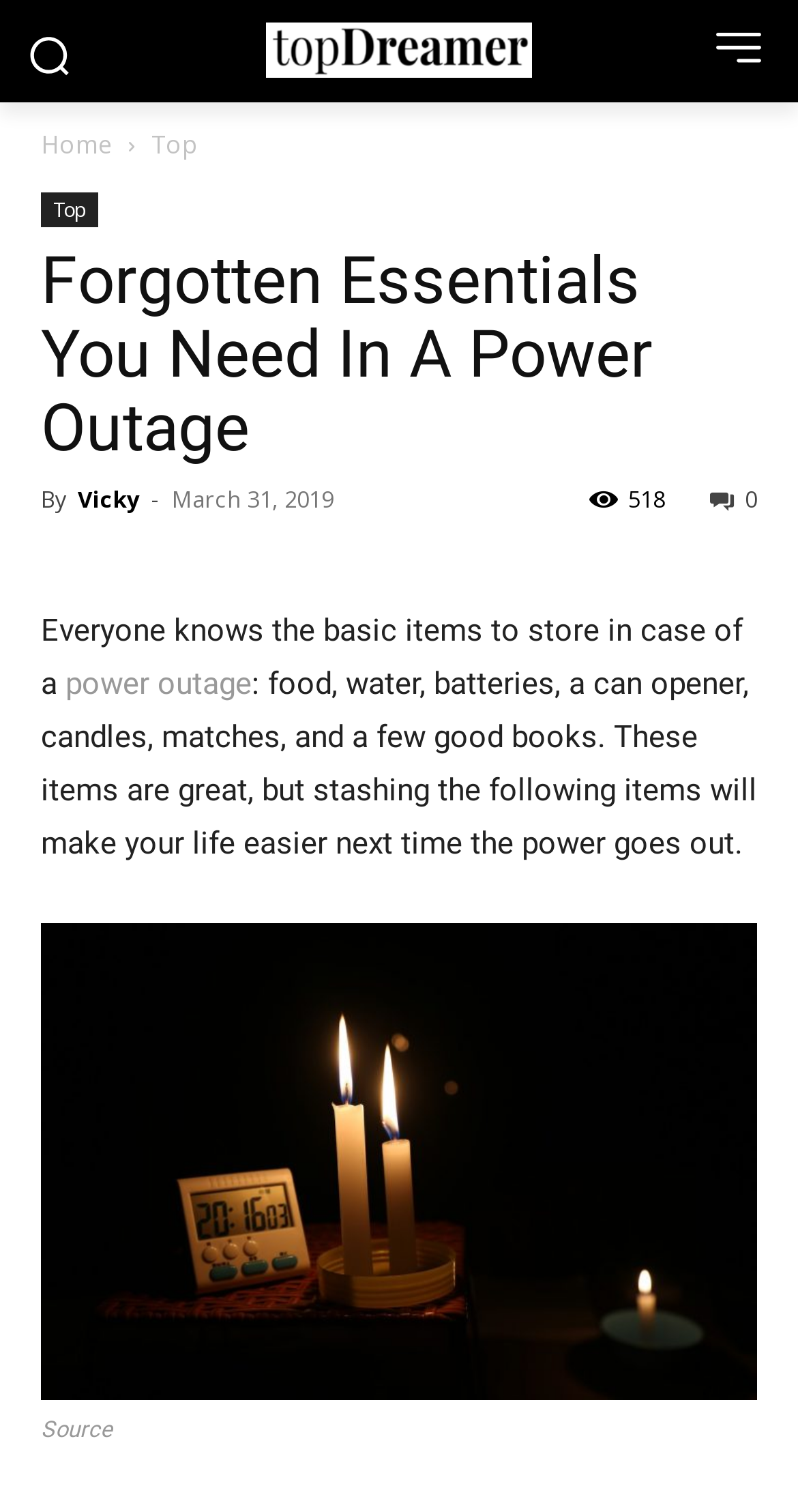Refer to the image and provide an in-depth answer to the question: 
What is the author of the article?

The author of the article can be found by looking at the byline, which is located below the main heading. The byline says 'By Vicky', indicating that Vicky is the author of the article.